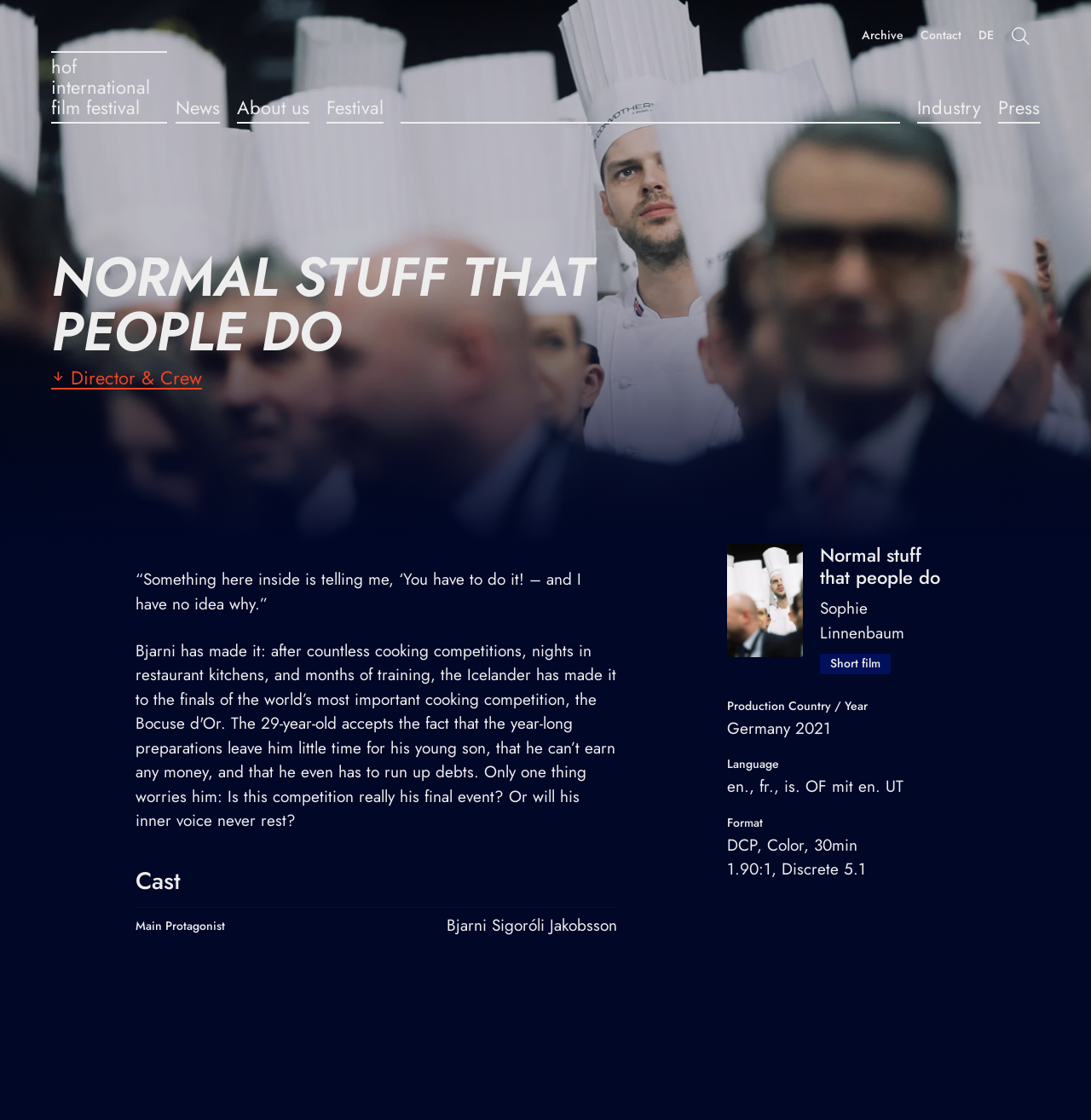Find the bounding box coordinates for the element described here: "About us".

[0.217, 0.084, 0.284, 0.11]